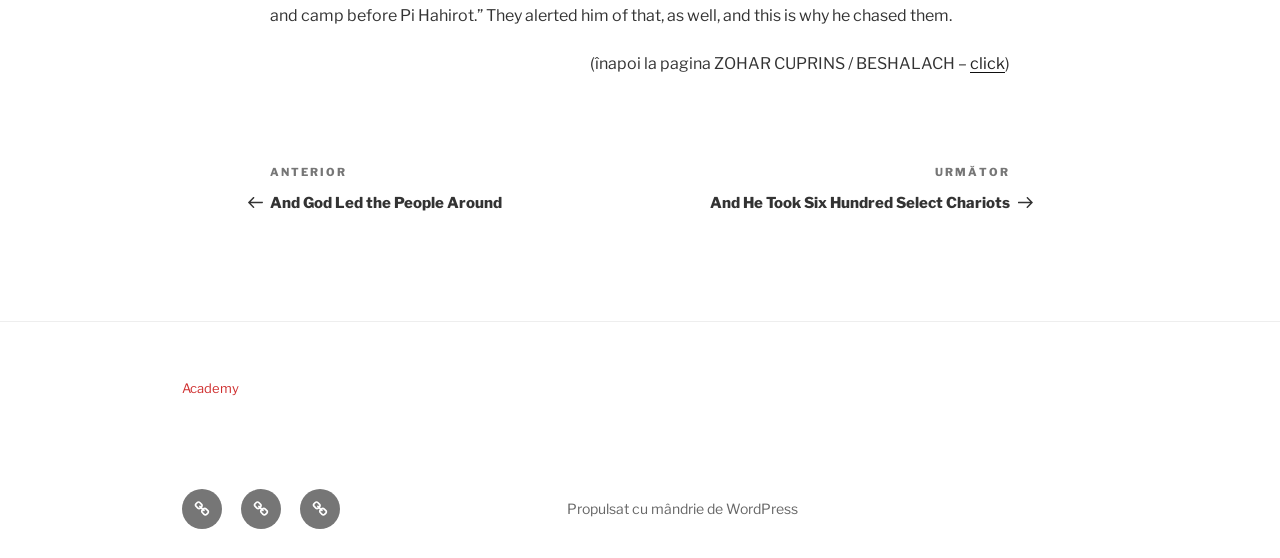Answer briefly with one word or phrase:
How many navigation sections are on this webpage?

2